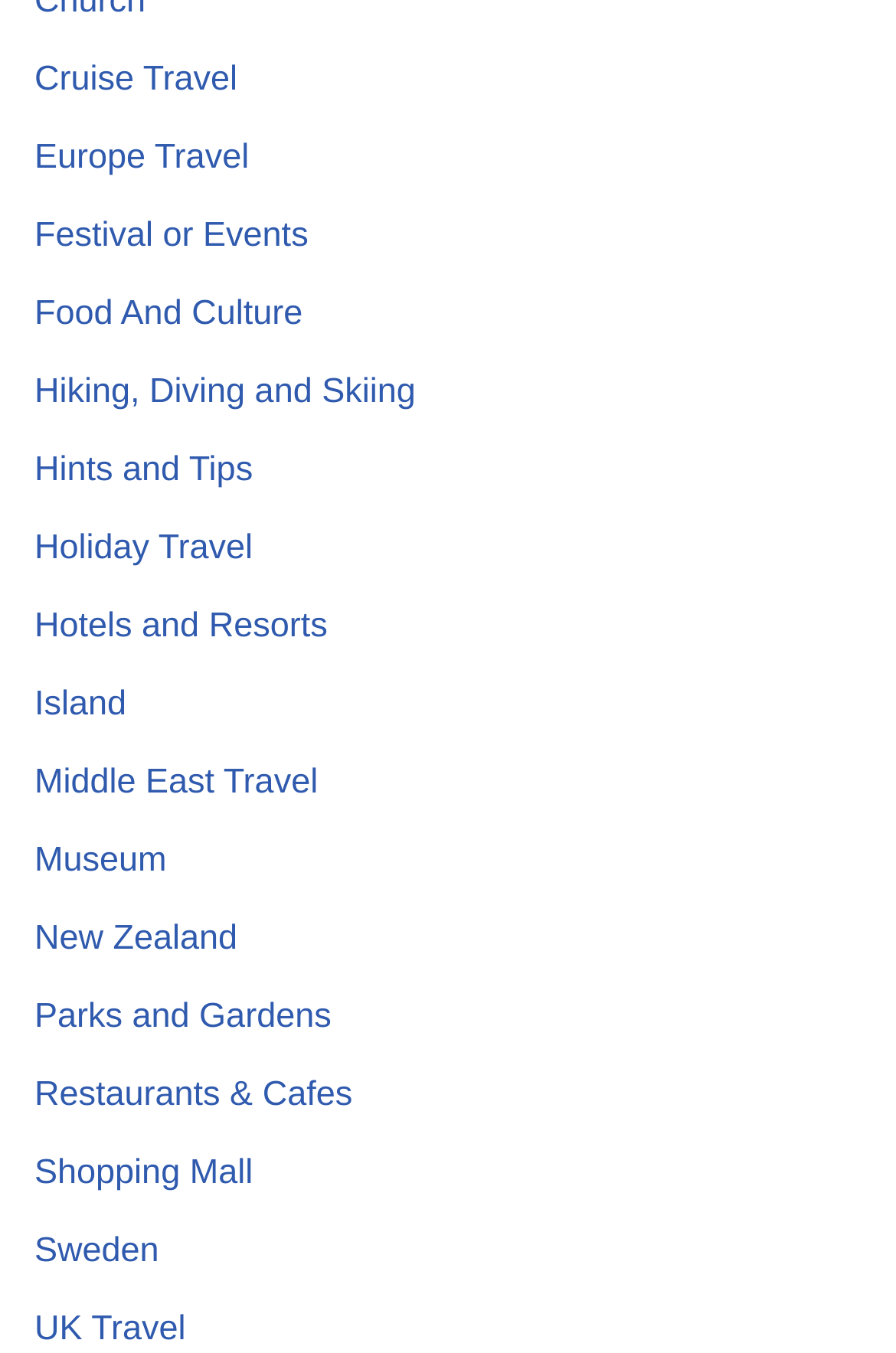Find and specify the bounding box coordinates that correspond to the clickable region for the instruction: "Visit Sweden".

[0.038, 0.91, 0.177, 0.939]